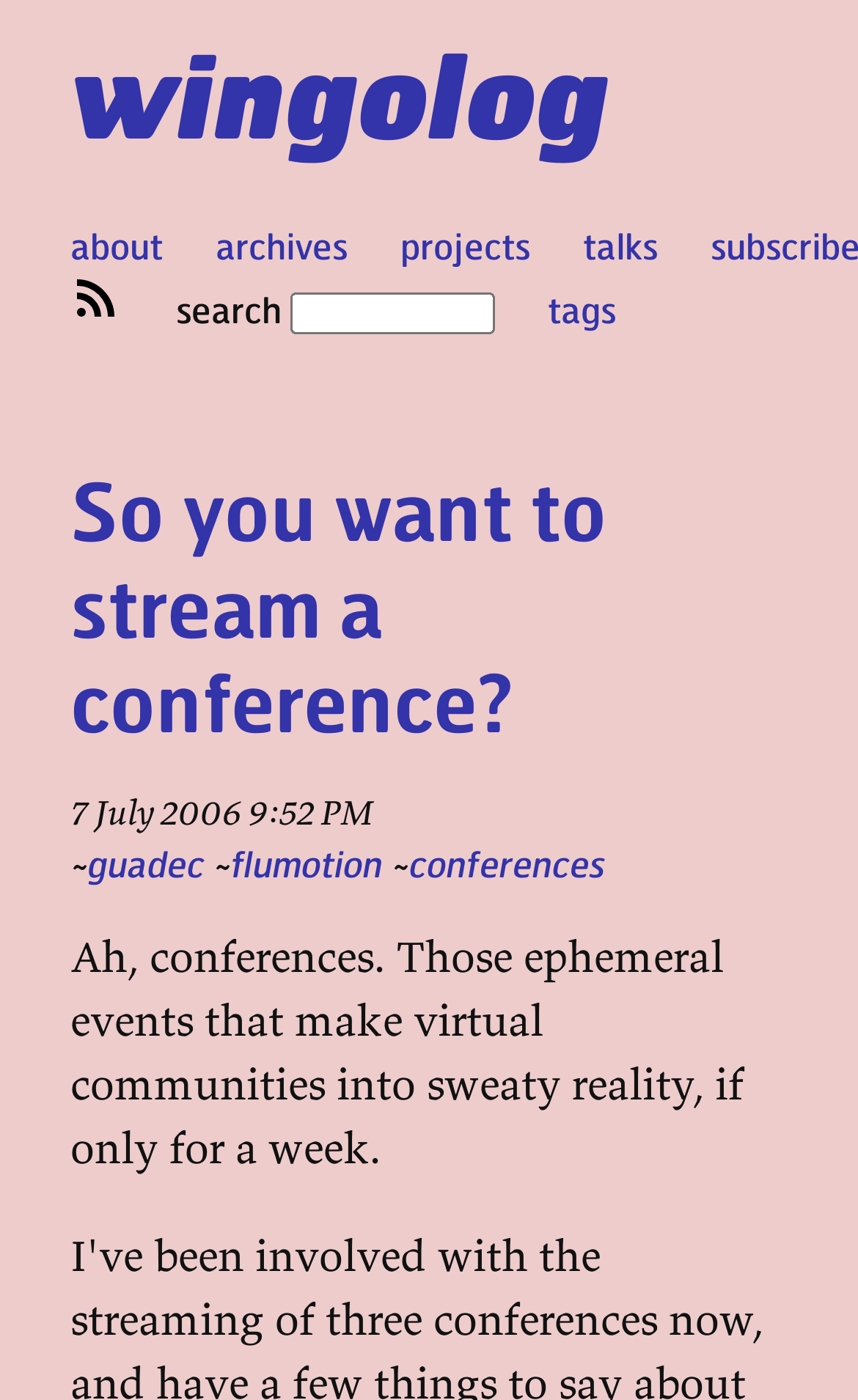Locate the bounding box coordinates of the area where you should click to accomplish the instruction: "Click the Log In button".

None